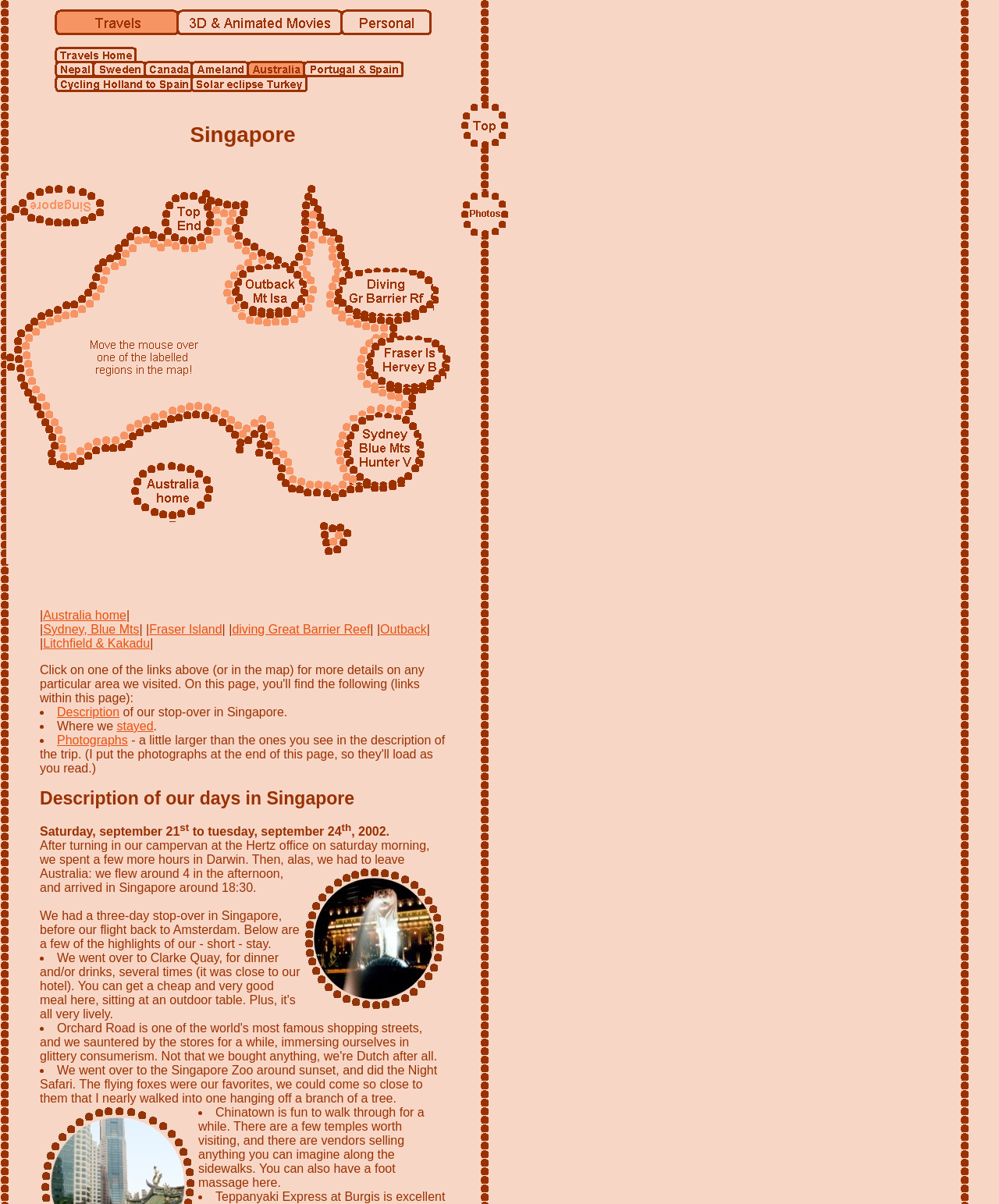Identify the bounding box coordinates of the area that should be clicked in order to complete the given instruction: "Read the description of our stop-over in Singapore". The bounding box coordinates should be four float numbers between 0 and 1, i.e., [left, top, right, bottom].

[0.057, 0.586, 0.288, 0.597]